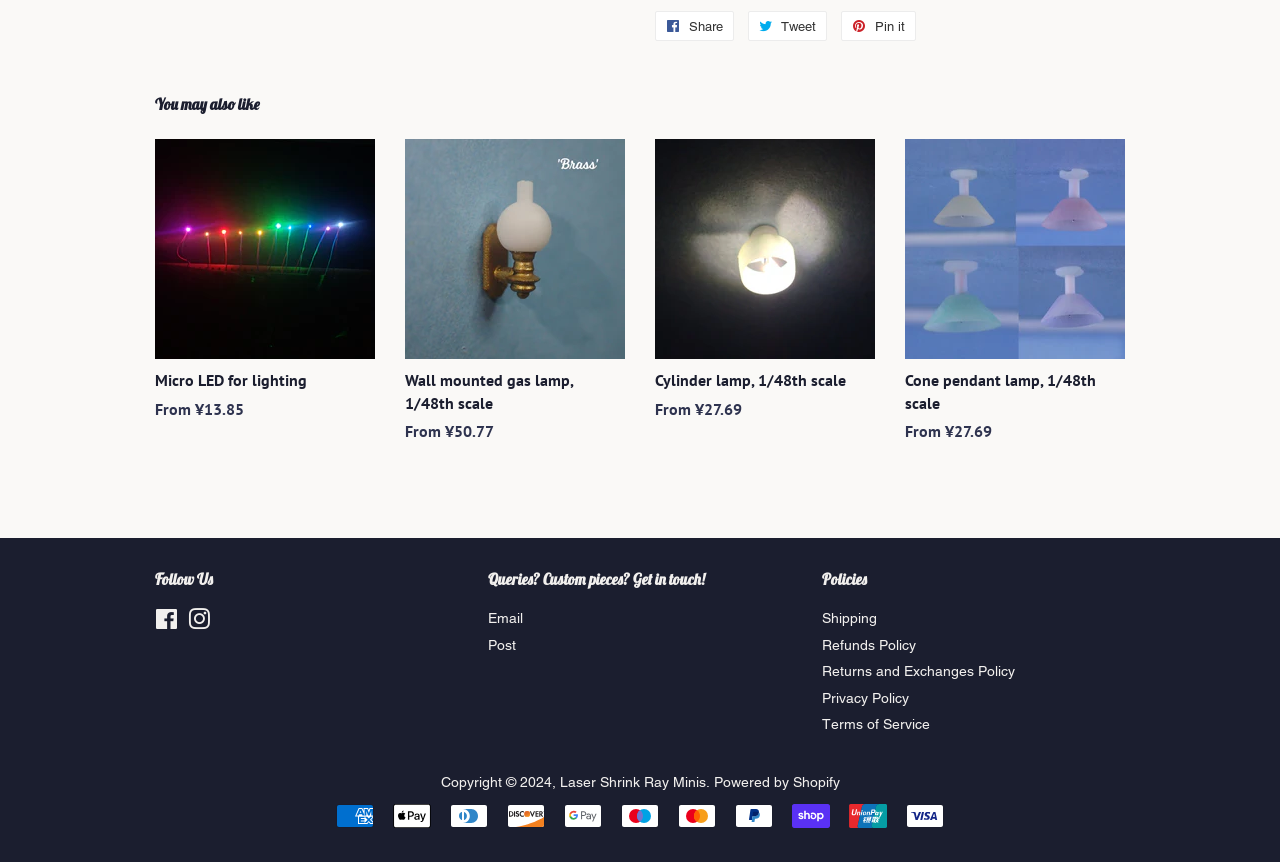Identify and provide the bounding box coordinates of the UI element described: "Laser Shrink Ray Minis". The coordinates should be formatted as [left, top, right, bottom], with each number being a float between 0 and 1.

[0.437, 0.898, 0.551, 0.916]